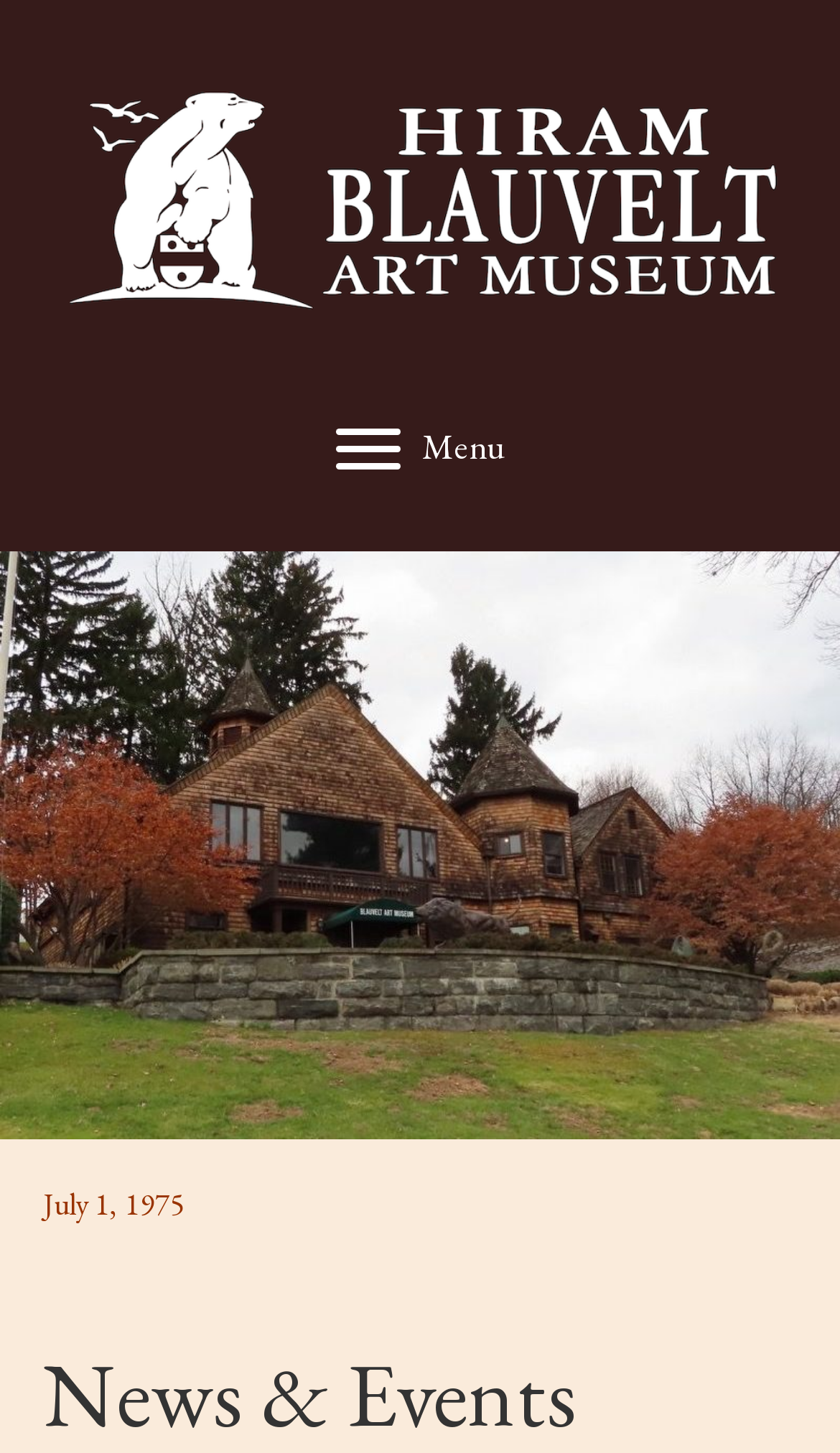Please determine the bounding box coordinates, formatted as (top-left x, top-left y, bottom-right x, bottom-right y), with all values as floating point numbers between 0 and 1. Identify the bounding box of the region described as: alt="HBAM-logo-landscape" title="HBAM-logo-landscape"

[0.051, 0.122, 0.949, 0.148]